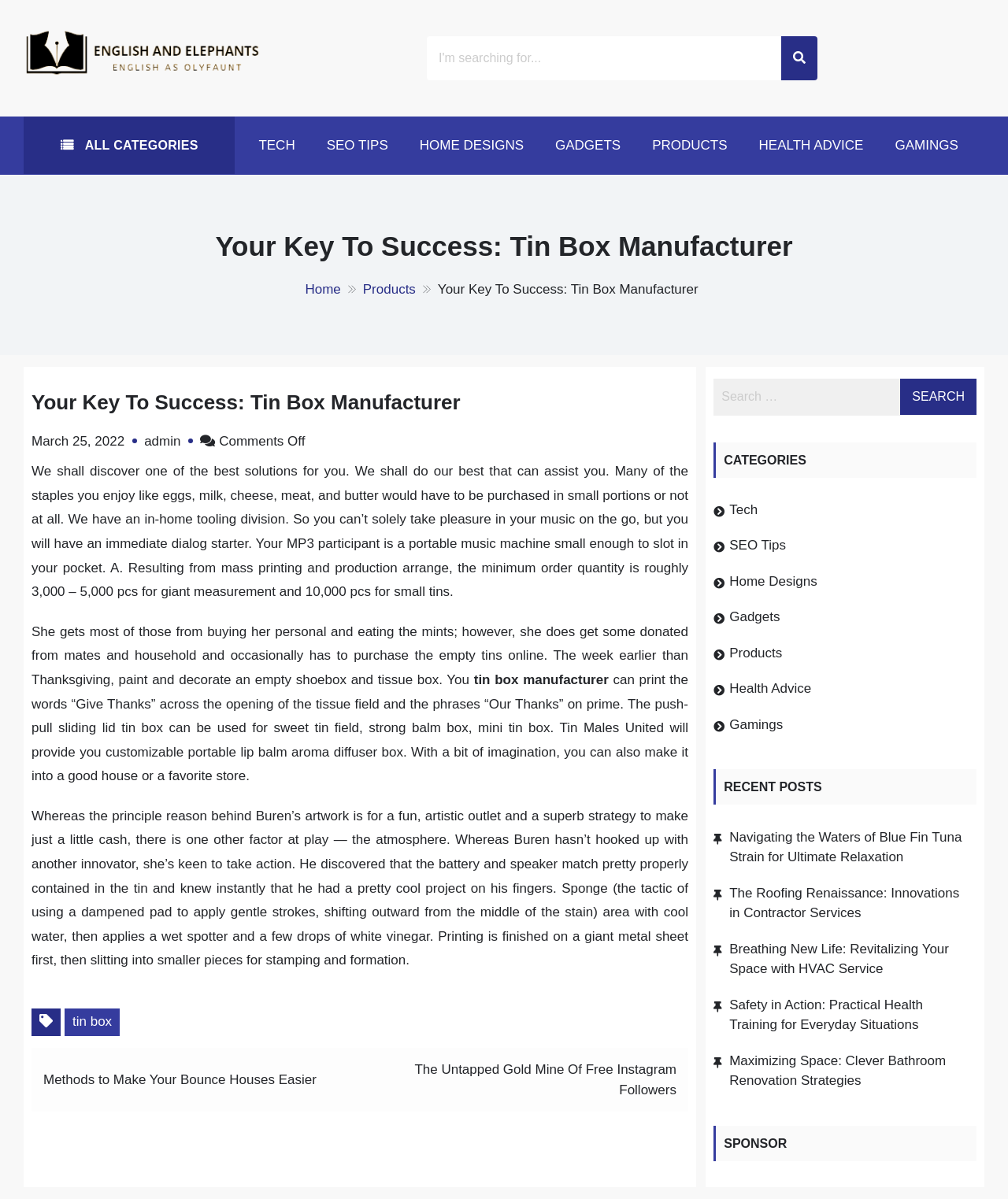Generate a comprehensive description of the webpage.

This webpage is about a tin box manufacturer, with the title "Your Key To Success: Tin Box Manufacturer – English And Elephants" at the top. Below the title, there is a navigation menu with links to various categories, including "TECH", "SEO TIPS", "HOME DESIGNS", "GADGETS", "PRODUCTS", "HEALTH ADVICE", and "GAMINGS".

On the left side of the page, there is a search box with a button labeled "Search". Above the search box, there is a heading "CATEGORIES" with links to the same categories as the navigation menu. Below the search box, there is a heading "RECENT POSTS" with links to several recent articles, including "Navigating the Waters of Blue Fin Tuna Strain for Ultimate Relaxation", "The Roofing Renaissance: Innovations in Contractor Services", and others.

The main content of the page is an article about tin box manufacturing, with a heading "Your Key To Success: Tin Box Manufacturer" at the top. The article discusses the benefits of tin box manufacturing, including the ability to customize portable lip balm aroma diffuser boxes. There are also several paragraphs of text describing the process of tin box manufacturing, including printing, stamping, and formation.

Throughout the article, there are links to related topics, such as "tin box manufacturer" and "tin box". At the bottom of the page, there is a navigation menu with links to previous and next posts, labeled "Post navigation".

On the right side of the page, there is a complementary section with a heading "SPONSOR" at the top. Below the heading, there are several links to sponsored content, including "Methods to Make Your Bounce Houses Easier" and "The Untapped Gold Mine Of Free Instagram Followers".